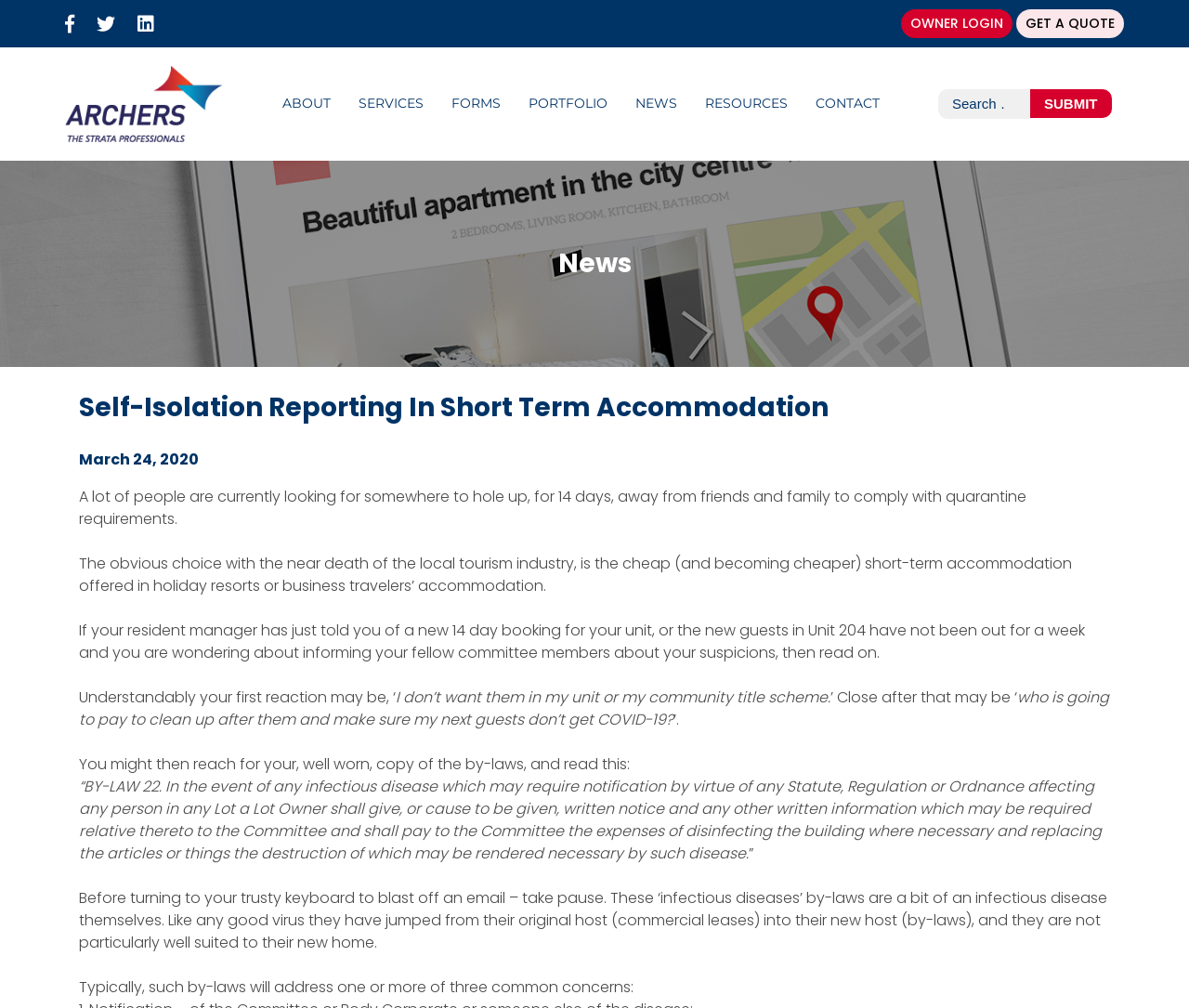What is the topic of the article?
Provide a detailed and well-explained answer to the question.

I read the article and found that it discusses self-isolation reporting in short-term accommodation, specifically in the context of quarantine requirements.